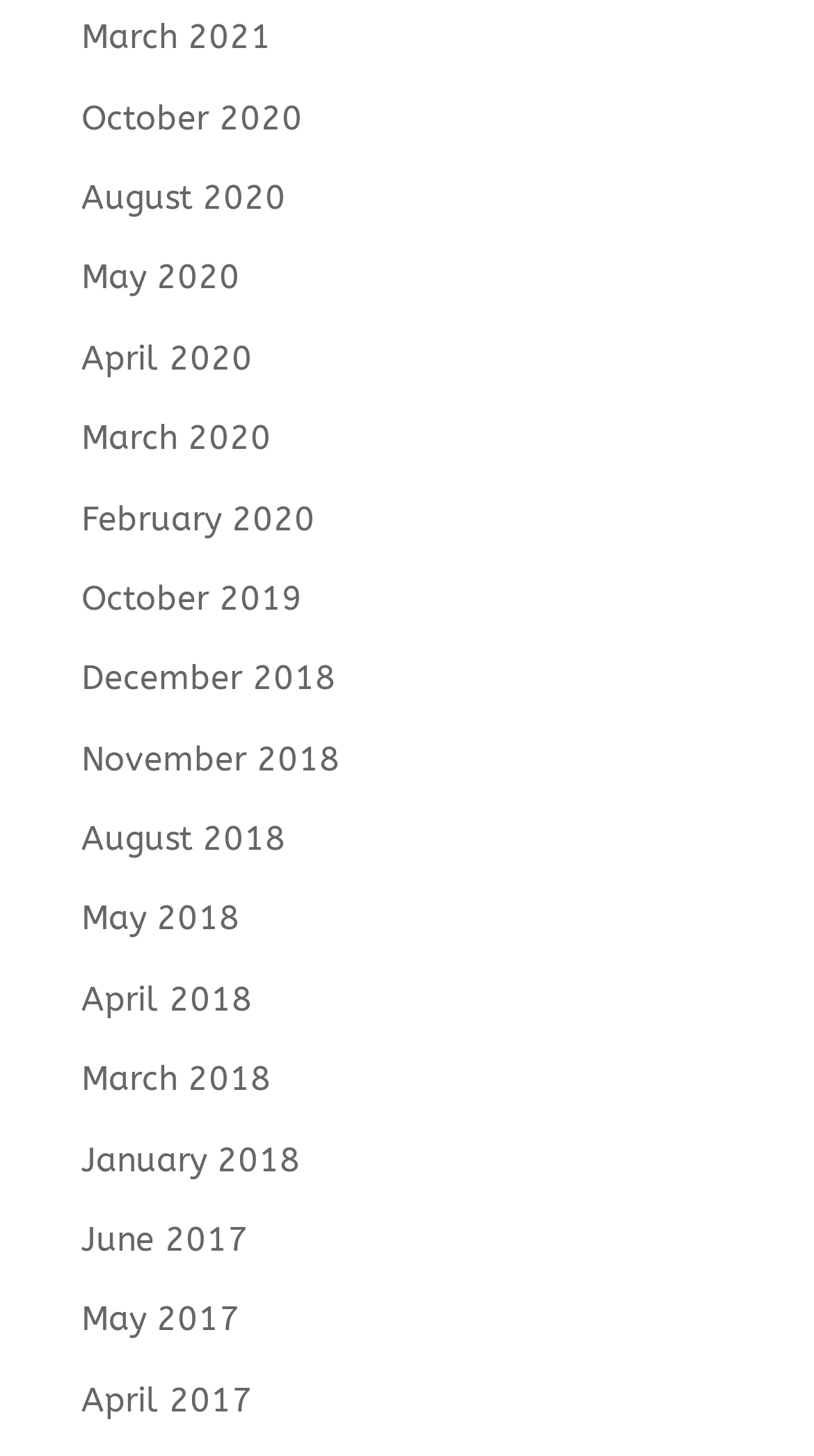Predict the bounding box coordinates of the area that should be clicked to accomplish the following instruction: "view October 2020". The bounding box coordinates should consist of four float numbers between 0 and 1, i.e., [left, top, right, bottom].

[0.1, 0.067, 0.372, 0.094]